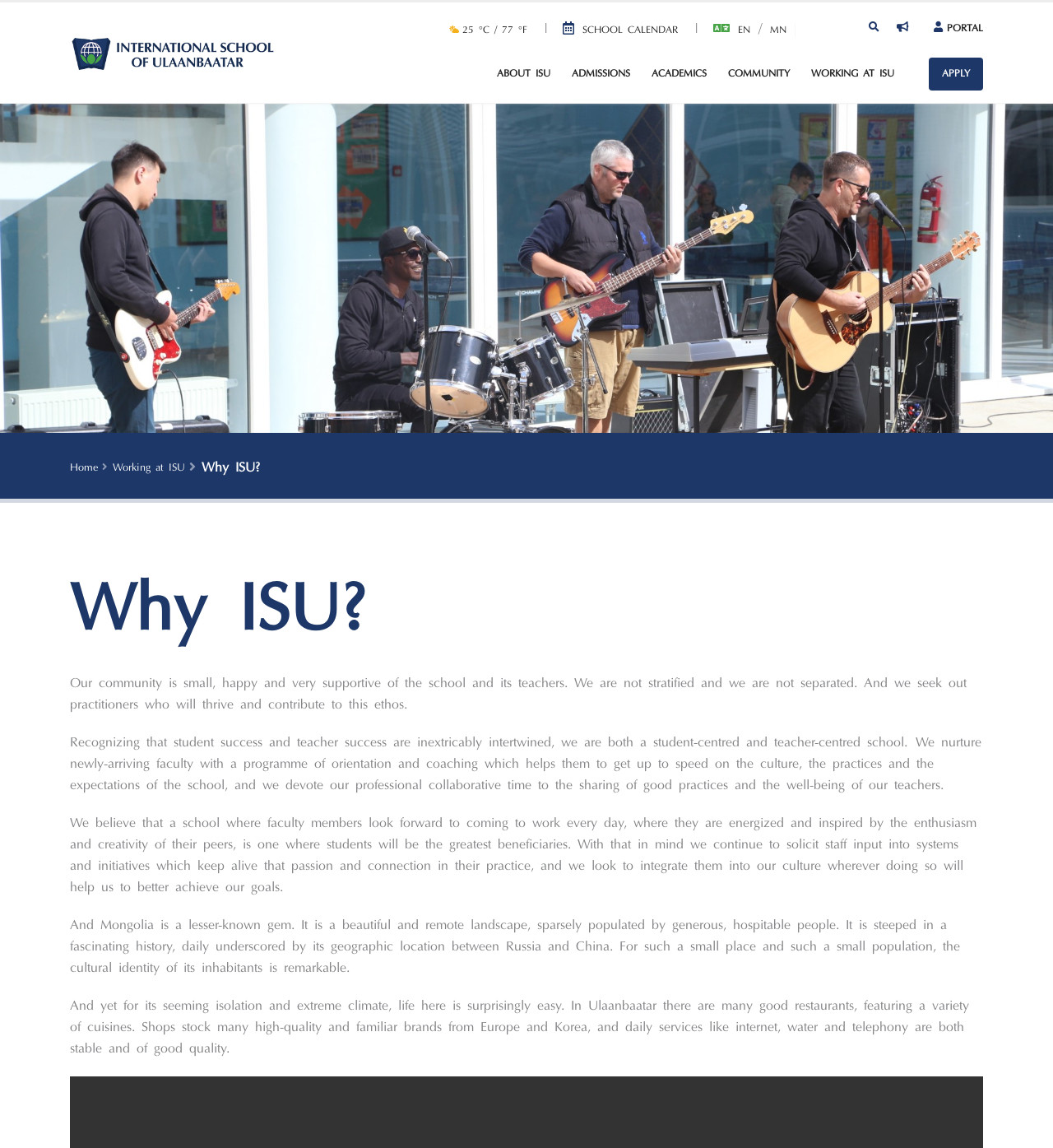What is the school's approach to teacher success?
Based on the screenshot, provide a one-word or short-phrase response.

Student-centred and teacher-centred